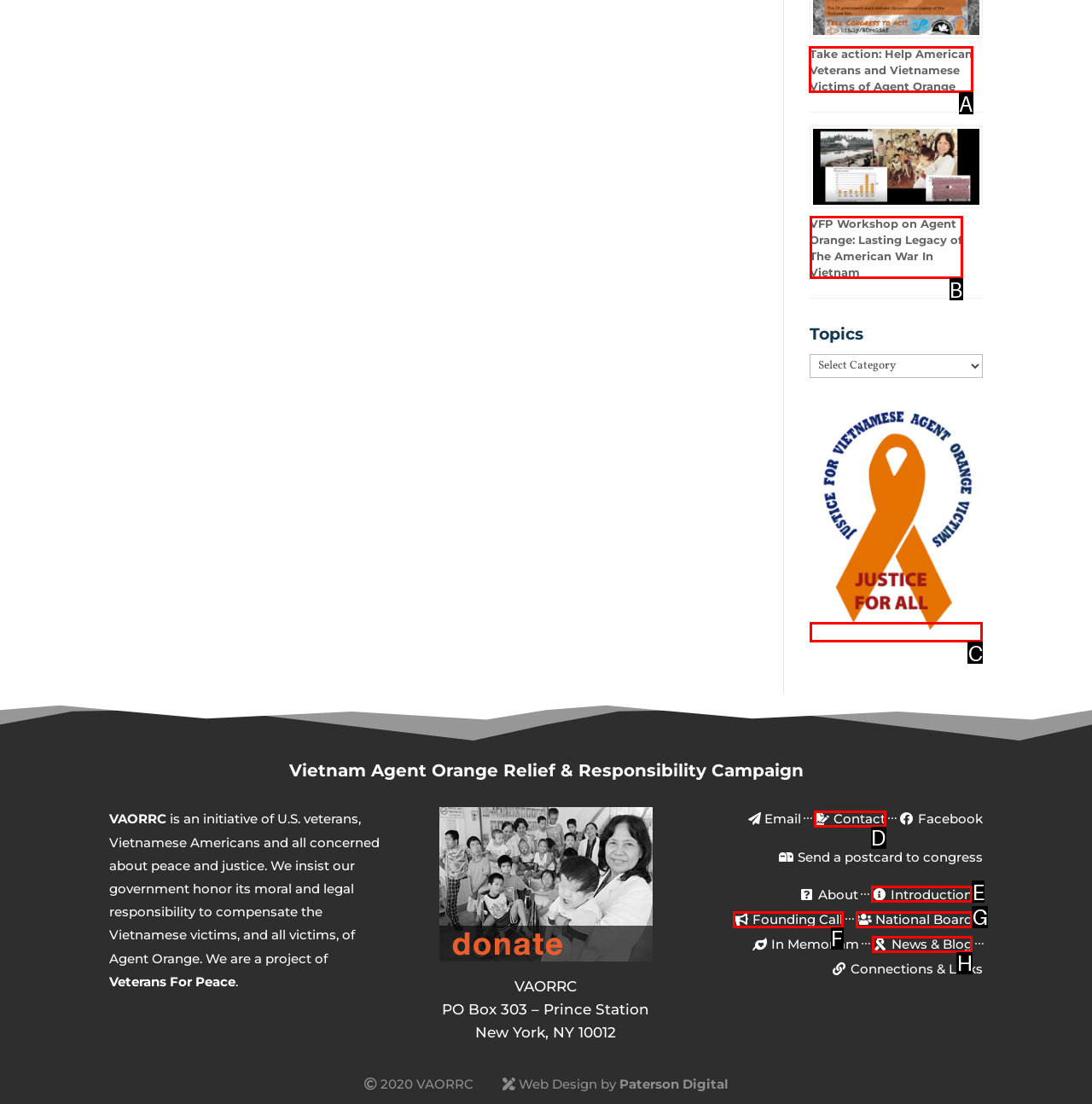Select the appropriate HTML element that needs to be clicked to execute the following task: Click on the link to take action for American Veterans and Vietnamese Victims of Agent Orange. Respond with the letter of the option.

A